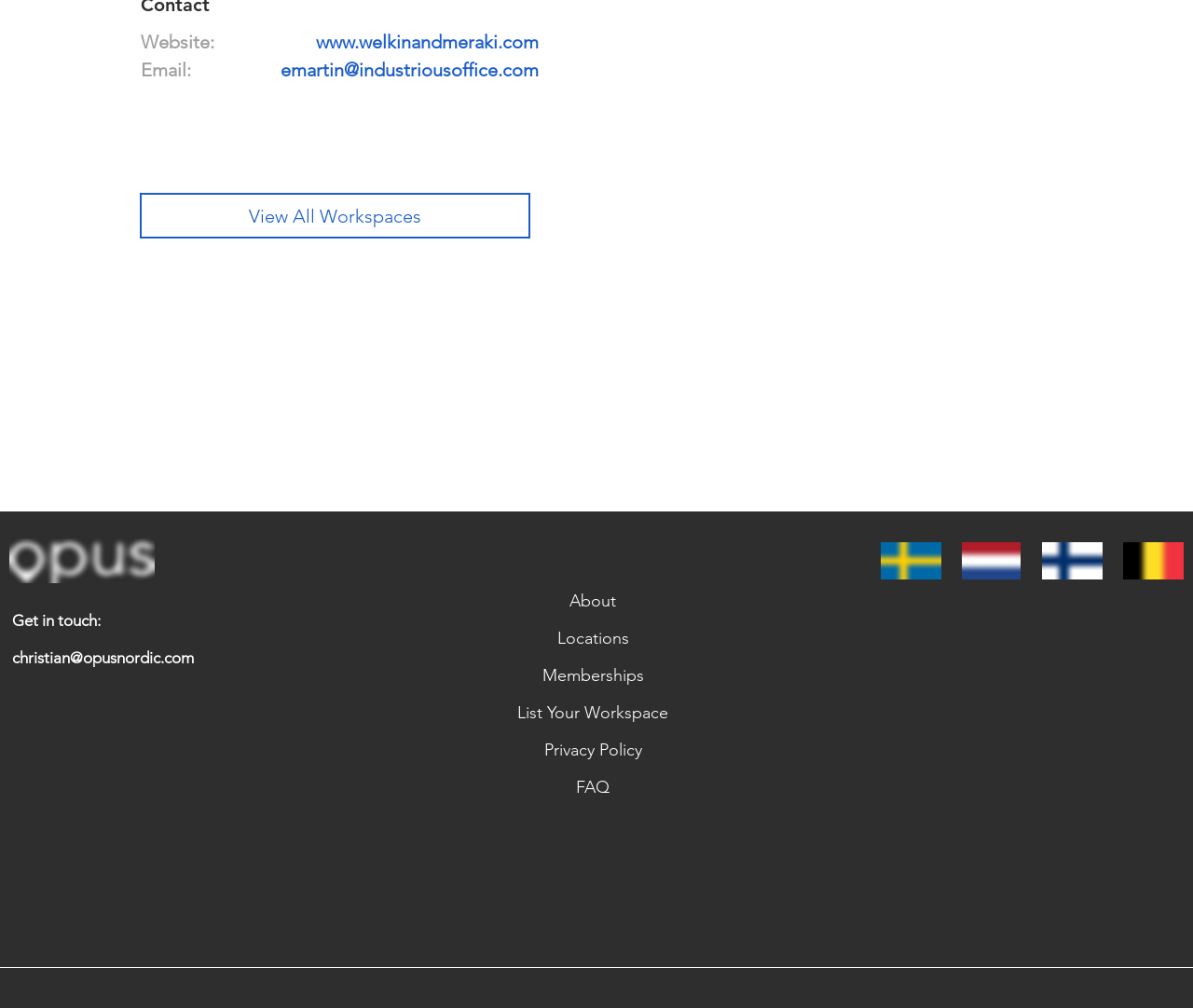How many country flags are displayed at the bottom of the page?
Provide a one-word or short-phrase answer based on the image.

4